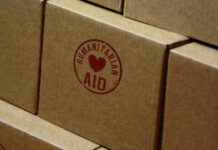Describe the image thoroughly.

The image features a close-up shot of cardboard boxes stacked together. Each box prominently displays a red circular stamp that reads "HUMANITARIAN ♥ AID." This visual representation symbolizes the commitment and compassion involved in humanitarian efforts, emphasizing the importance of aid delivery to those in need. The stacked boxes suggest a ready supply of resources, reinforcing the idea of organized assistance aimed at alleviating suffering in various communities. The warm and bold design of the stamp highlights the positive impact of charitable initiatives worldwide.